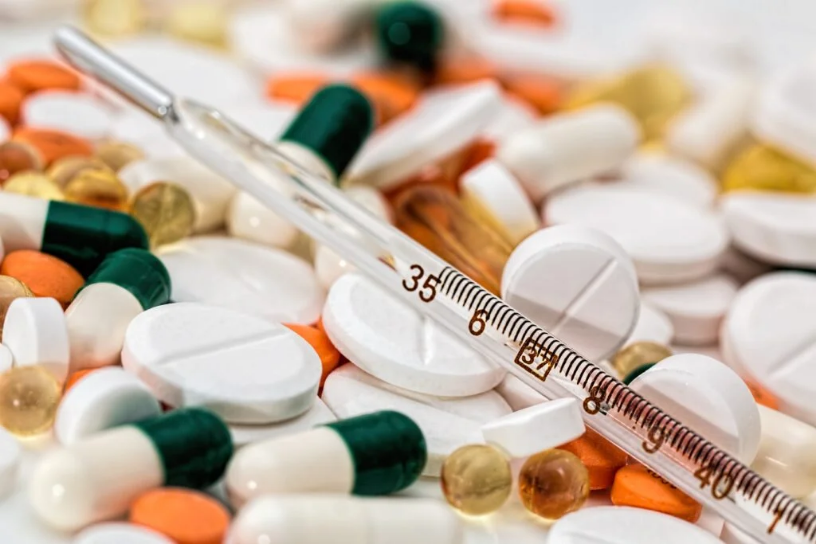What shape are the green and white capsules?
Carefully examine the image and provide a detailed answer to the question.

The assortment of pharmaceutical products includes oval-shaped green and white capsules, which can be identified by their distinct shape. This shape is mentioned in the caption as a characteristic of these particular capsules.